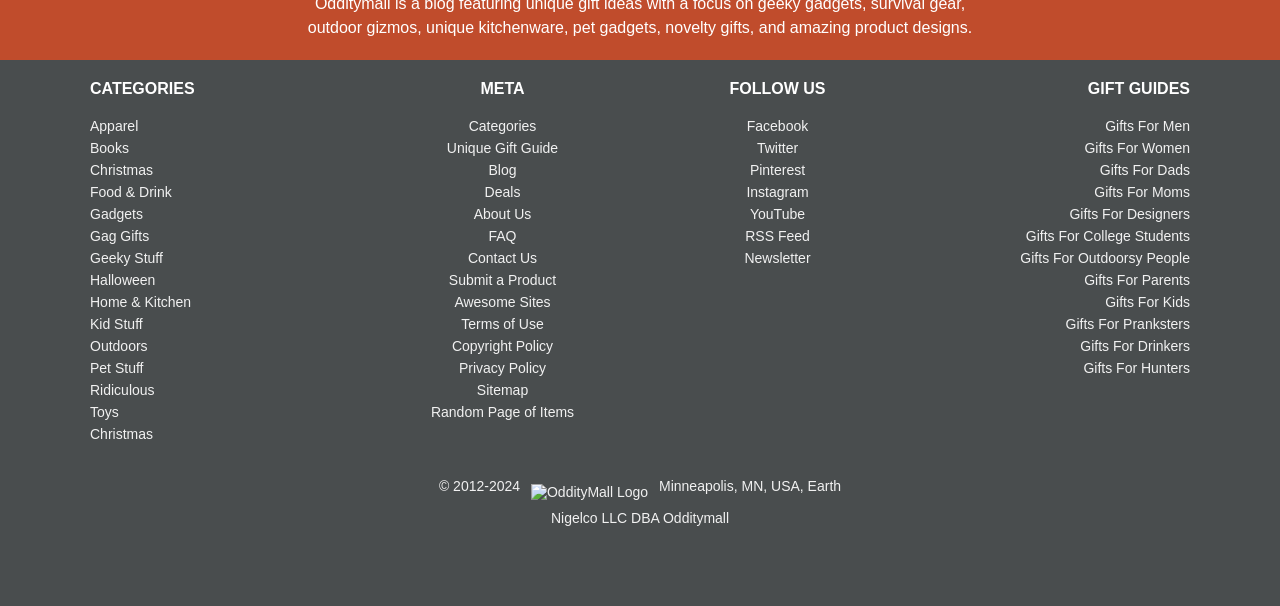Identify the bounding box coordinates of the clickable section necessary to follow the following instruction: "Visit the Blog". The coordinates should be presented as four float numbers from 0 to 1, i.e., [left, top, right, bottom].

[0.382, 0.268, 0.404, 0.294]